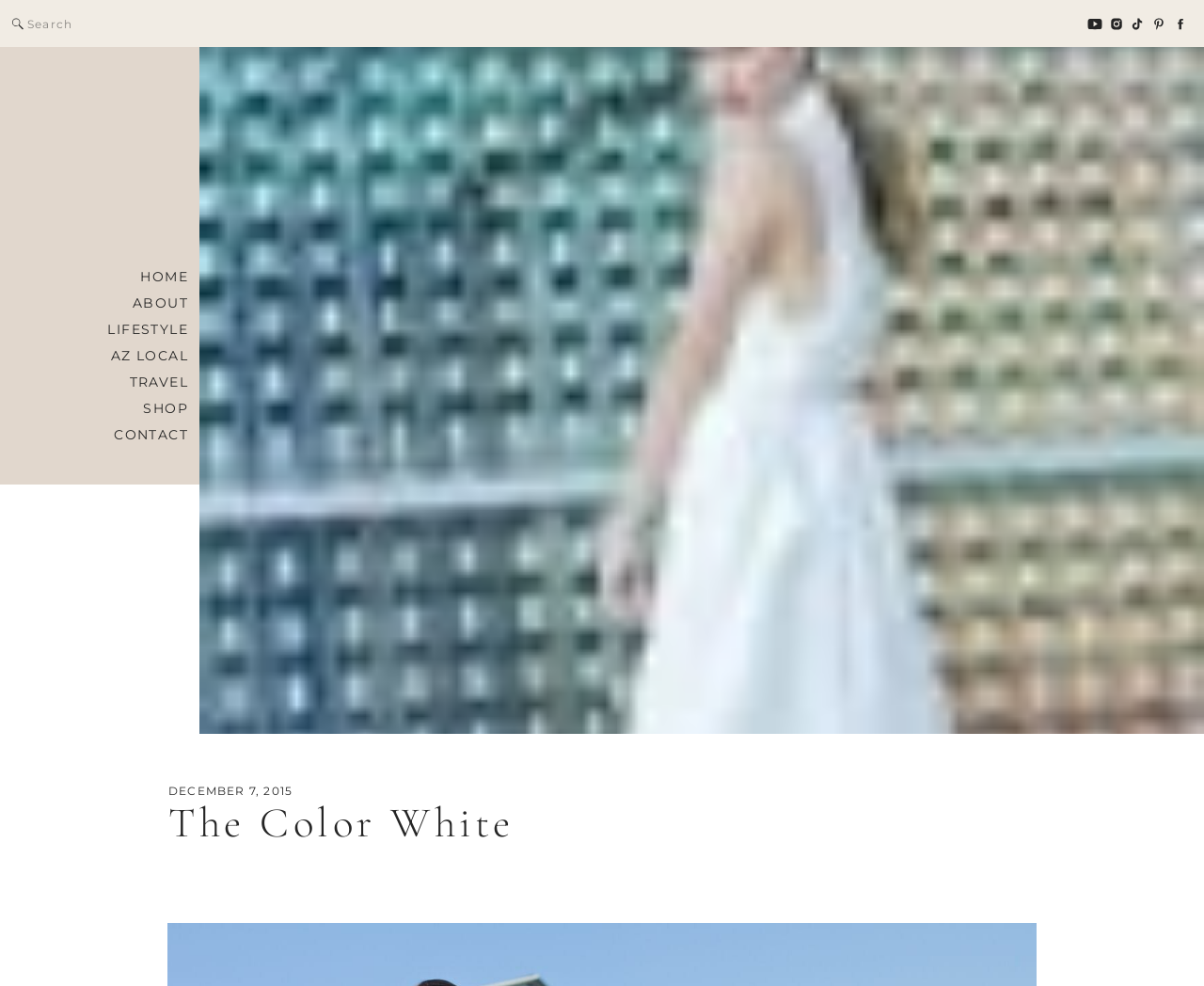Identify the primary heading of the webpage and provide its text.

Meet Chase: ADOPTED »